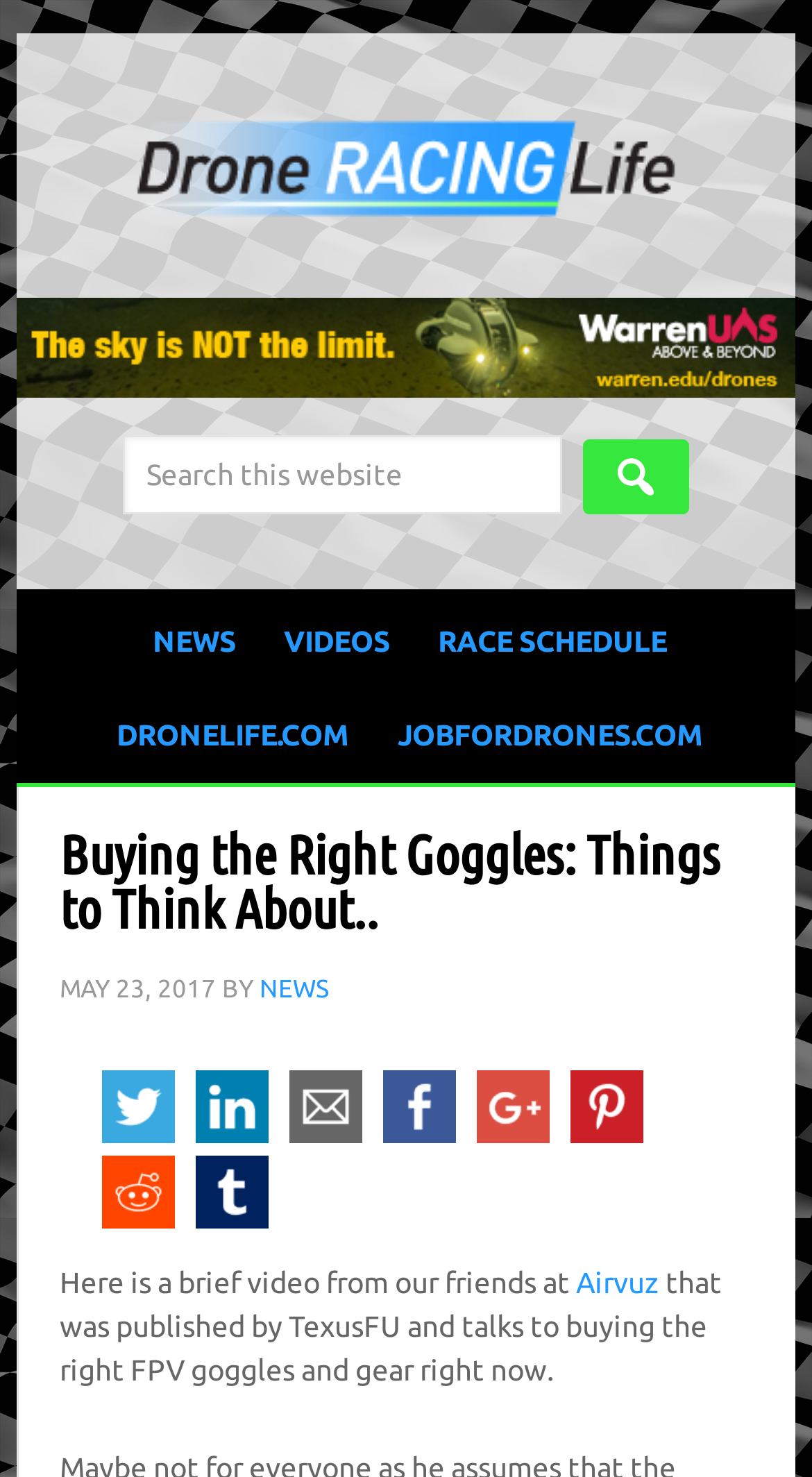Specify the bounding box coordinates of the region I need to click to perform the following instruction: "Share on twitter". The coordinates must be four float numbers in the range of 0 to 1, i.e., [left, top, right, bottom].

[0.112, 0.729, 0.228, 0.76]